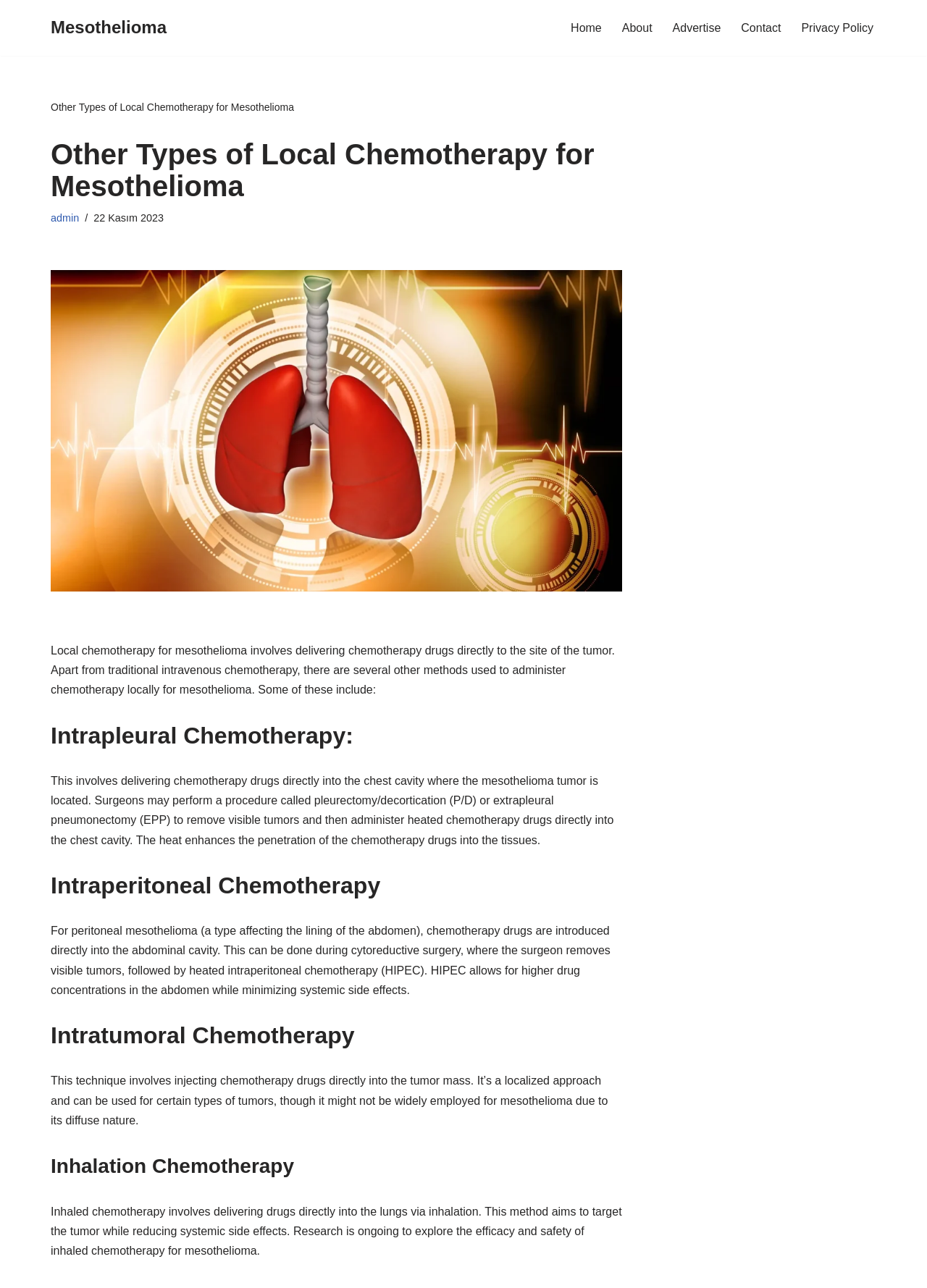Respond to the question below with a single word or phrase:
What is local chemotherapy for mesothelioma?

Delivering chemotherapy drugs directly to the tumor site